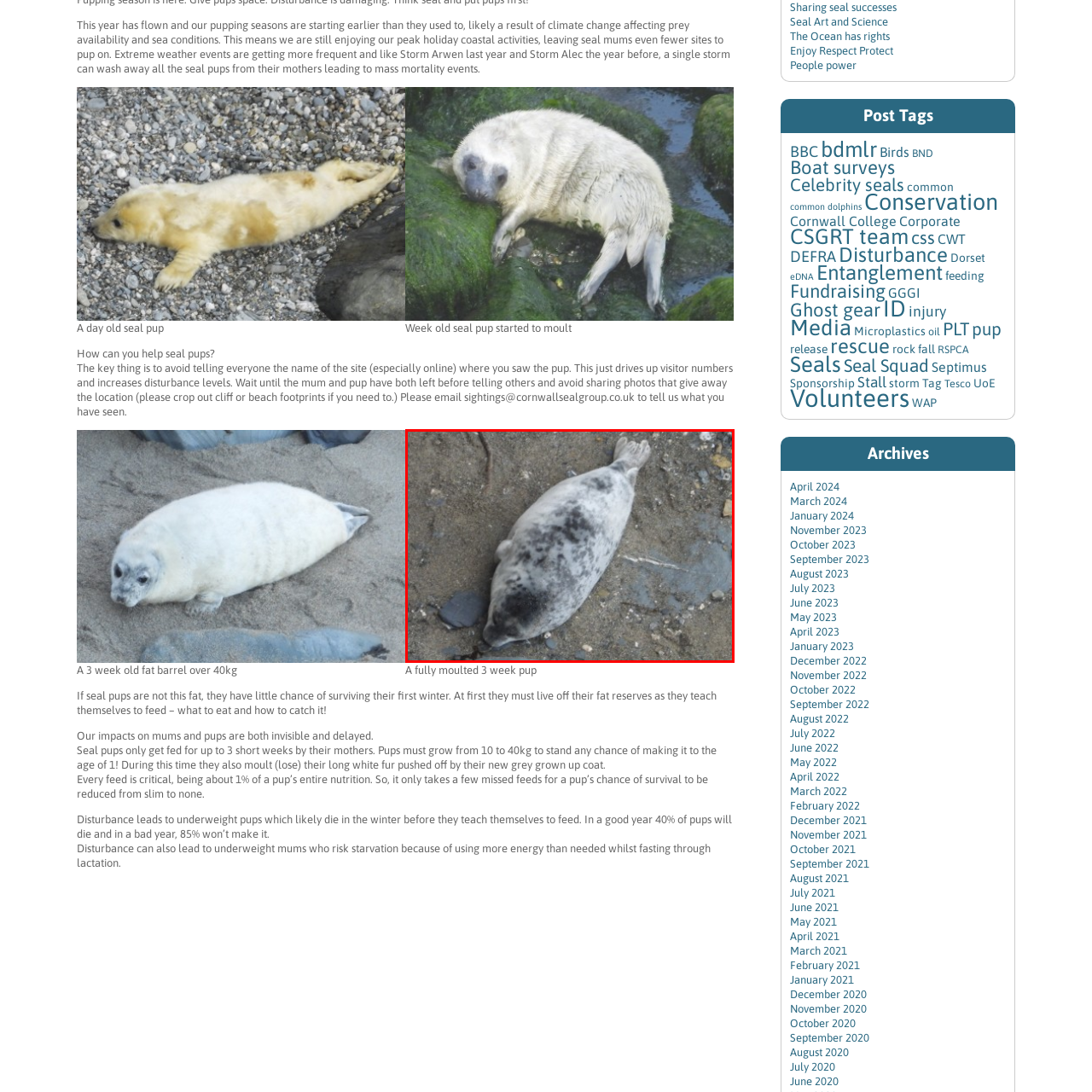View the image within the red box and answer the following question with a concise word or phrase:
What is the pup's coat color?

Mottled grey